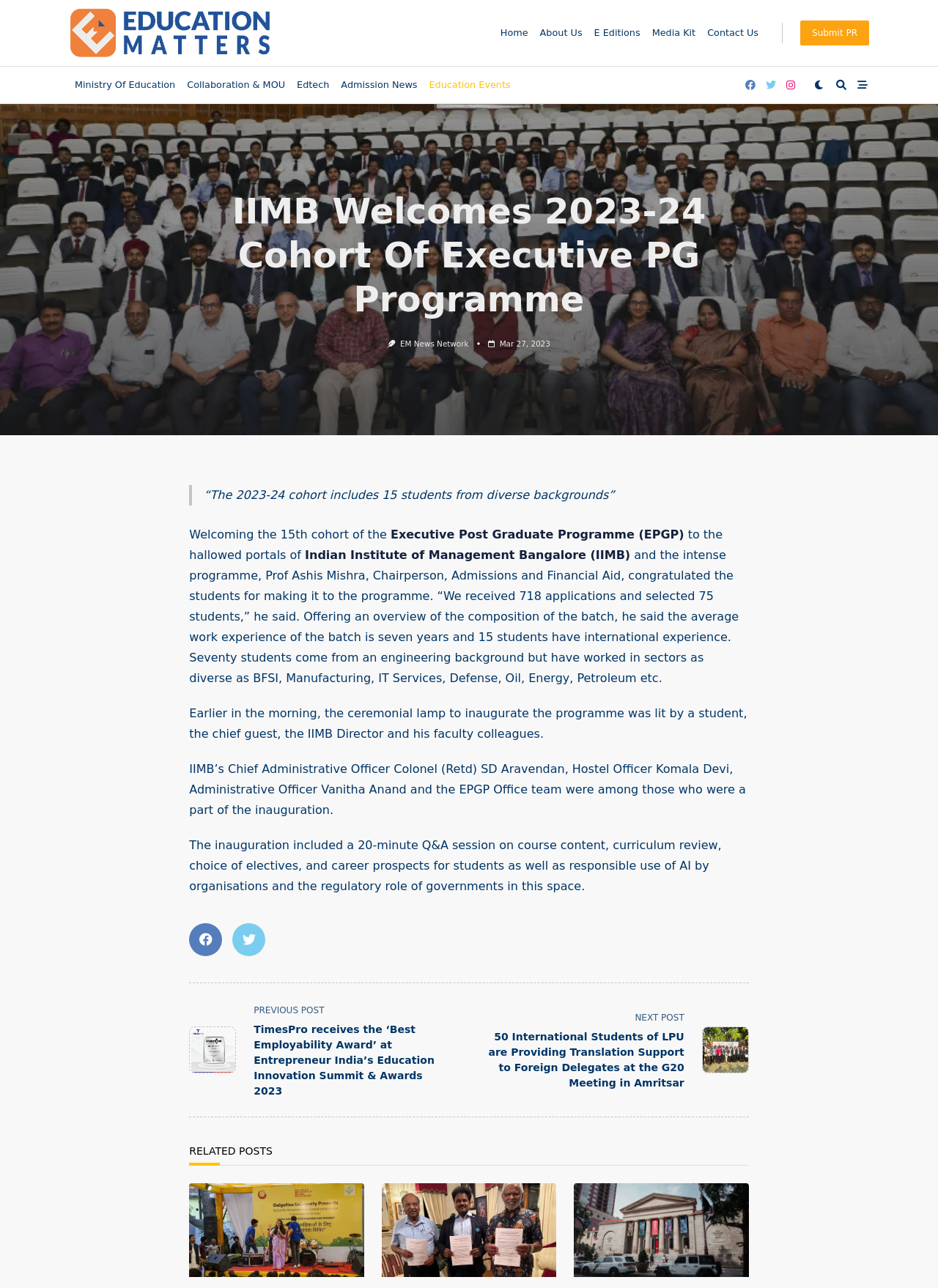Detail the various sections and features of the webpage.

The webpage is about the Indian Institute of Management Bangalore (IIMB) welcoming the 2023-24 cohort of the Executive Post Graduate Programme (EPGP). At the top, there is a header section with links to "Home", "About Us", "E Editions", "Media Kit", and "Contact Us". Below this, there is a section with links to "Ministry Of Education", "Collaboration & MOU", "Edtech", "Admission News", and "Education Events". 

On the left side, there is a navigation menu with icons and links to social media platforms. Above the main content, there is a heading that reads "IIMB Welcomes 2023-24 Cohort Of Executive PG Programme". 

The main content is an article that describes the welcoming ceremony of the 15th cohort of the EPGP. The article is divided into several paragraphs, with the first paragraph introducing the cohort and the programme. The subsequent paragraphs provide more details about the programme, including the composition of the batch, the average work experience, and the inauguration ceremony. 

Below the article, there are links to related posts, including "Best Employability Award", "50 International Students of LPU are Providing Translation Support to Foreign Delegates at the G20 Meeting in Amritsar", "Successful Legal Aid Camp for Children and Women Hosted by Galgotias University in Collaboration with the Satyarthi Movement for Global Compassion", "British College of Ayurveda (BCA)", and "University of the Arts". Each related post has a corresponding image.